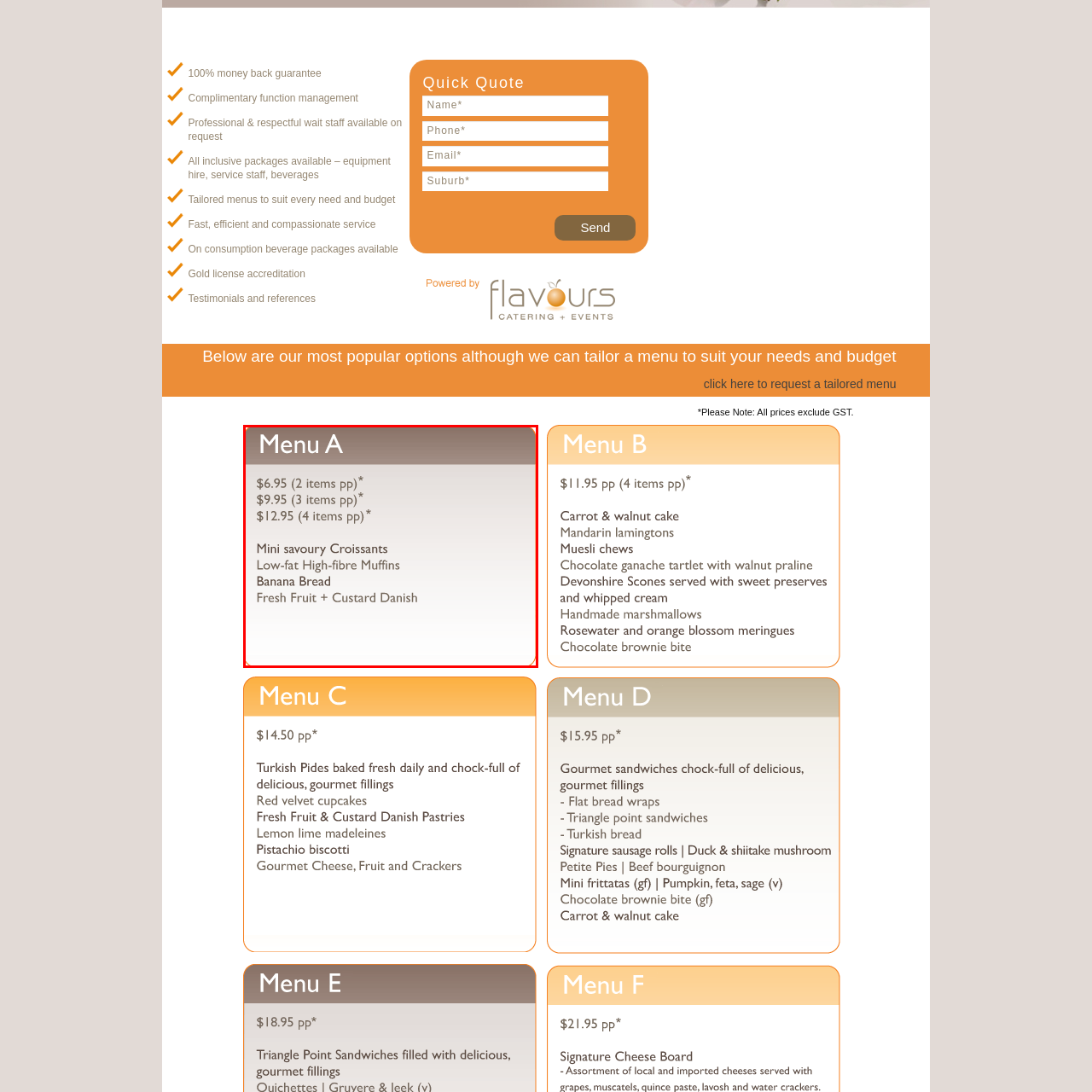Check the section outlined in red, What type of bread is included in the menu? Please reply with a single word or phrase.

Banana bread